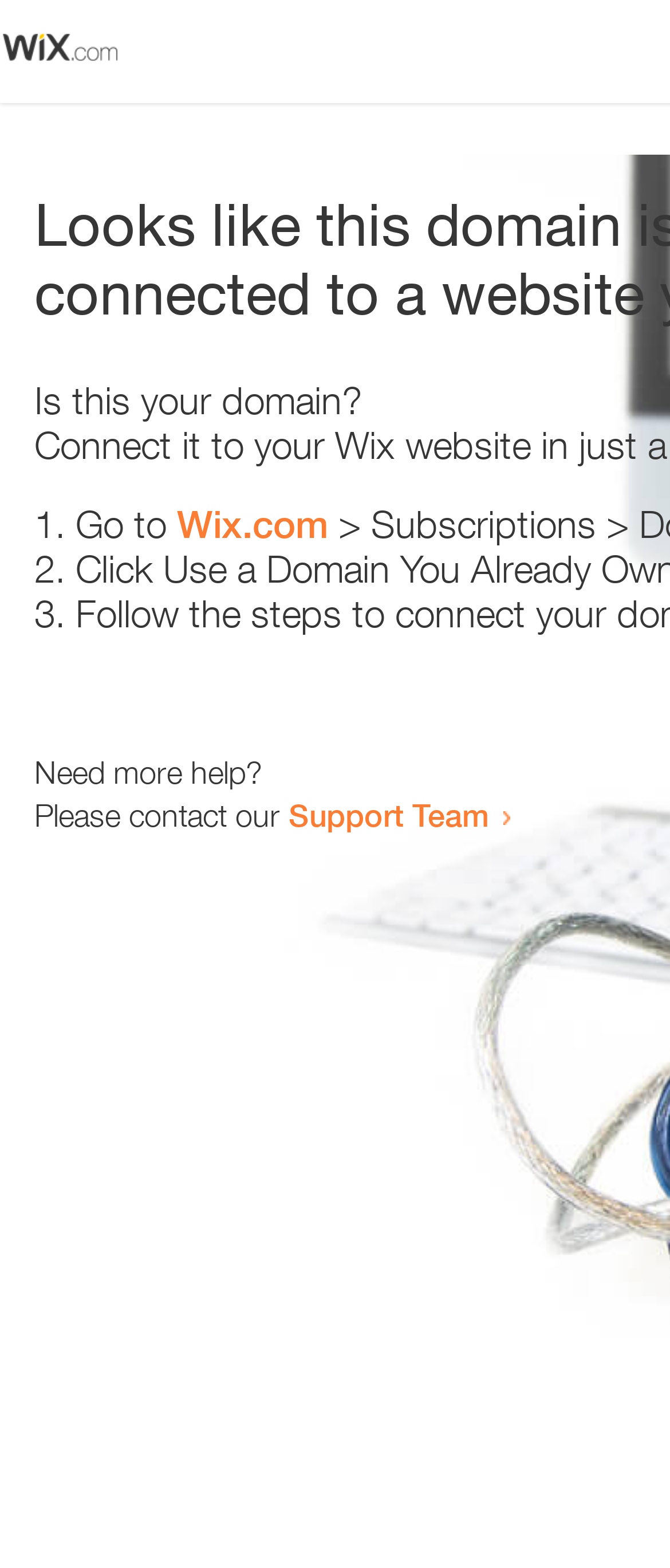Using the element description: "Support Team", determine the bounding box coordinates for the specified UI element. The coordinates should be four float numbers between 0 and 1, [left, top, right, bottom].

[0.431, 0.507, 0.731, 0.532]